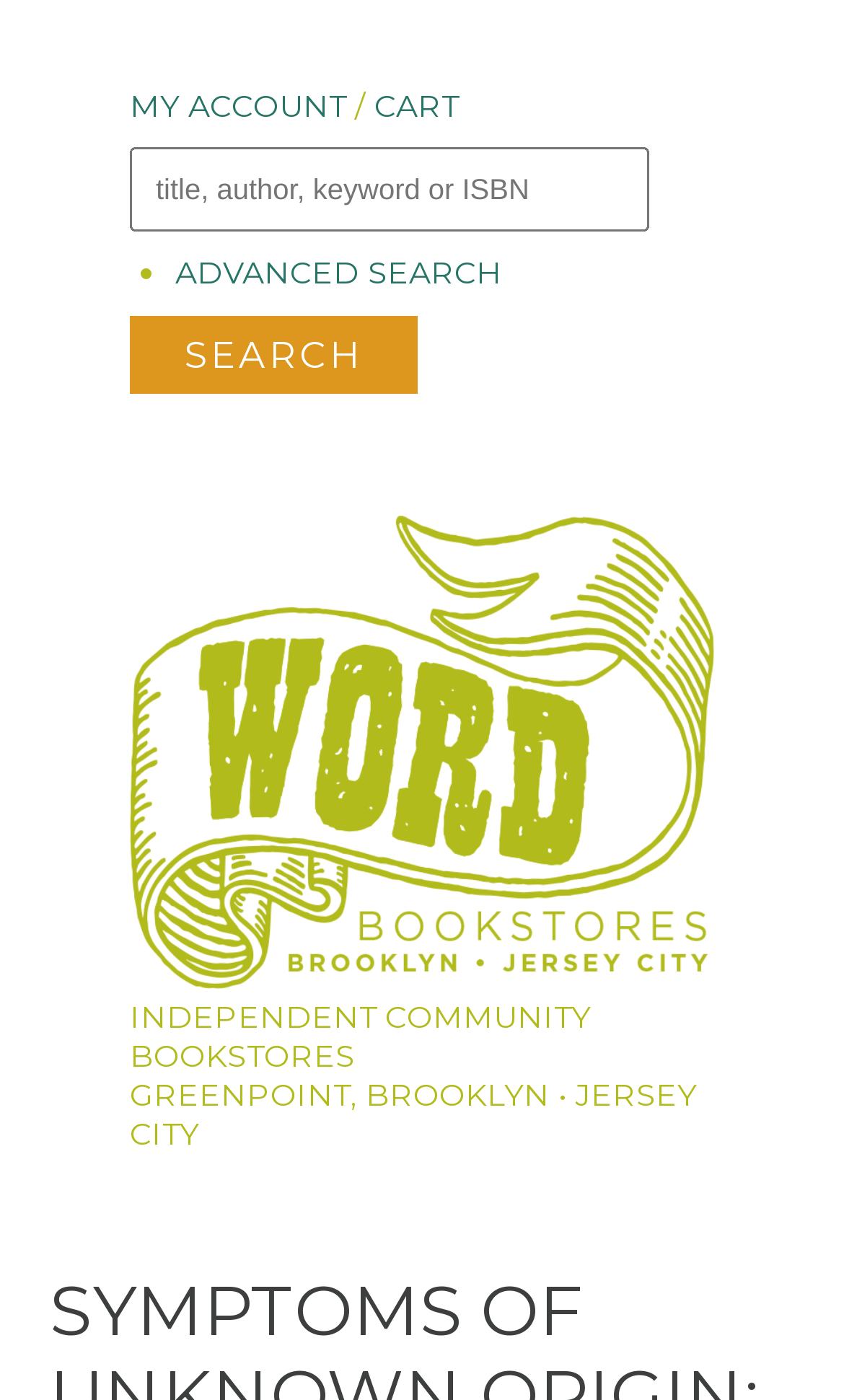Determine the main heading of the webpage and generate its text.

SYMPTOMS OF UNKNOWN ORIGIN: A MEDICAL ODYSSEY (HARDCOVER)